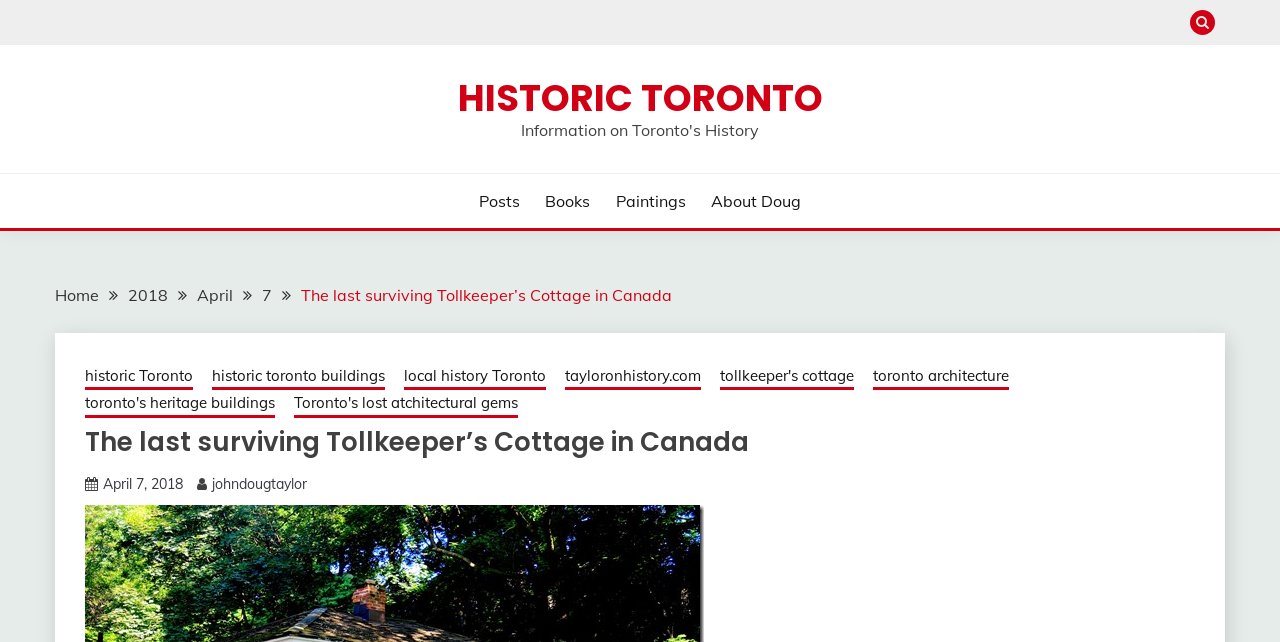Please locate the bounding box coordinates of the element's region that needs to be clicked to follow the instruction: "Read about the author". The bounding box coordinates should be provided as four float numbers between 0 and 1, i.e., [left, top, right, bottom].

[0.556, 0.294, 0.626, 0.331]